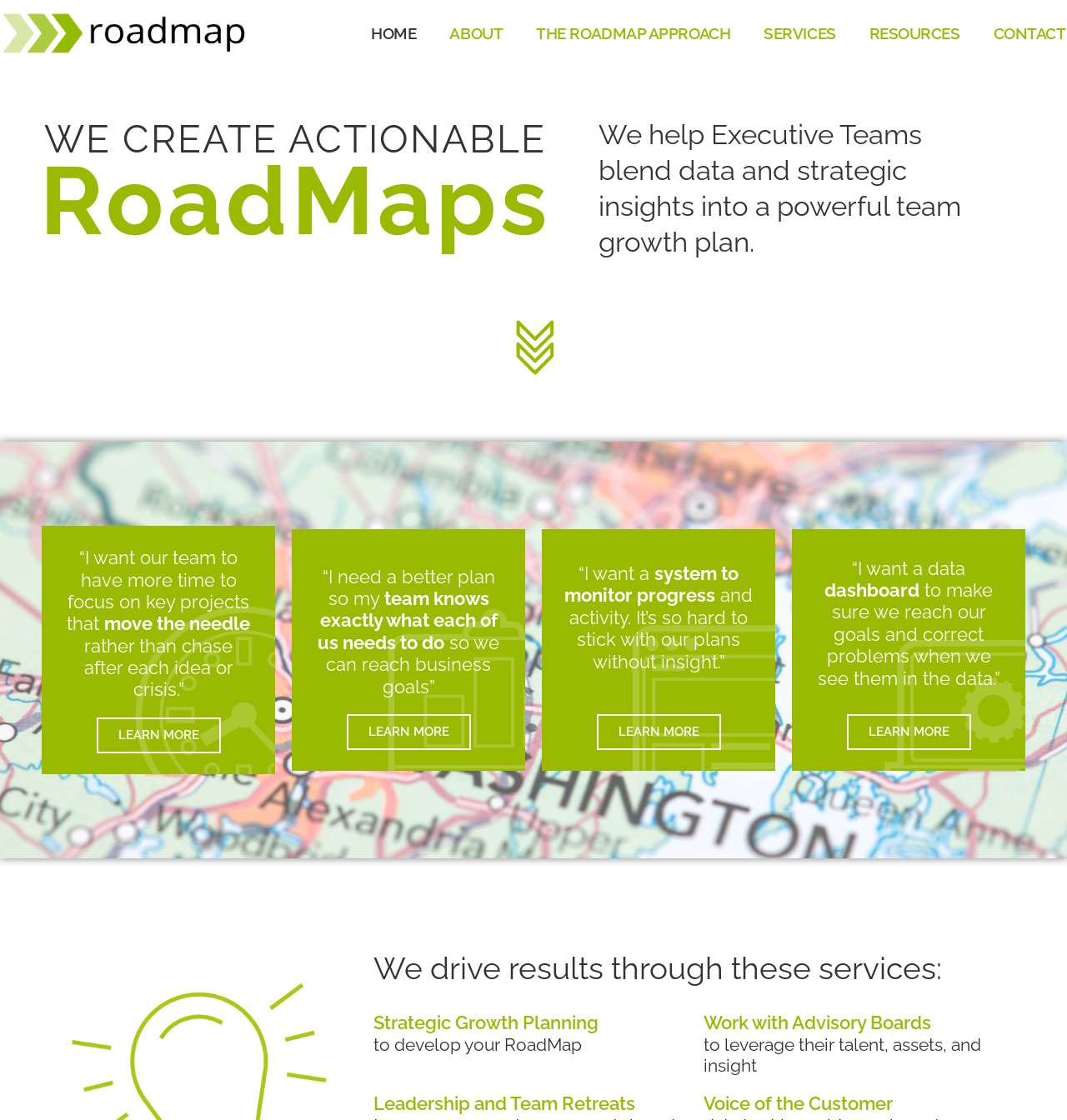What is the purpose of the 'Leadership and Team Retreats' service?
From the screenshot, supply a one-word or short-phrase answer.

Team growth and planning